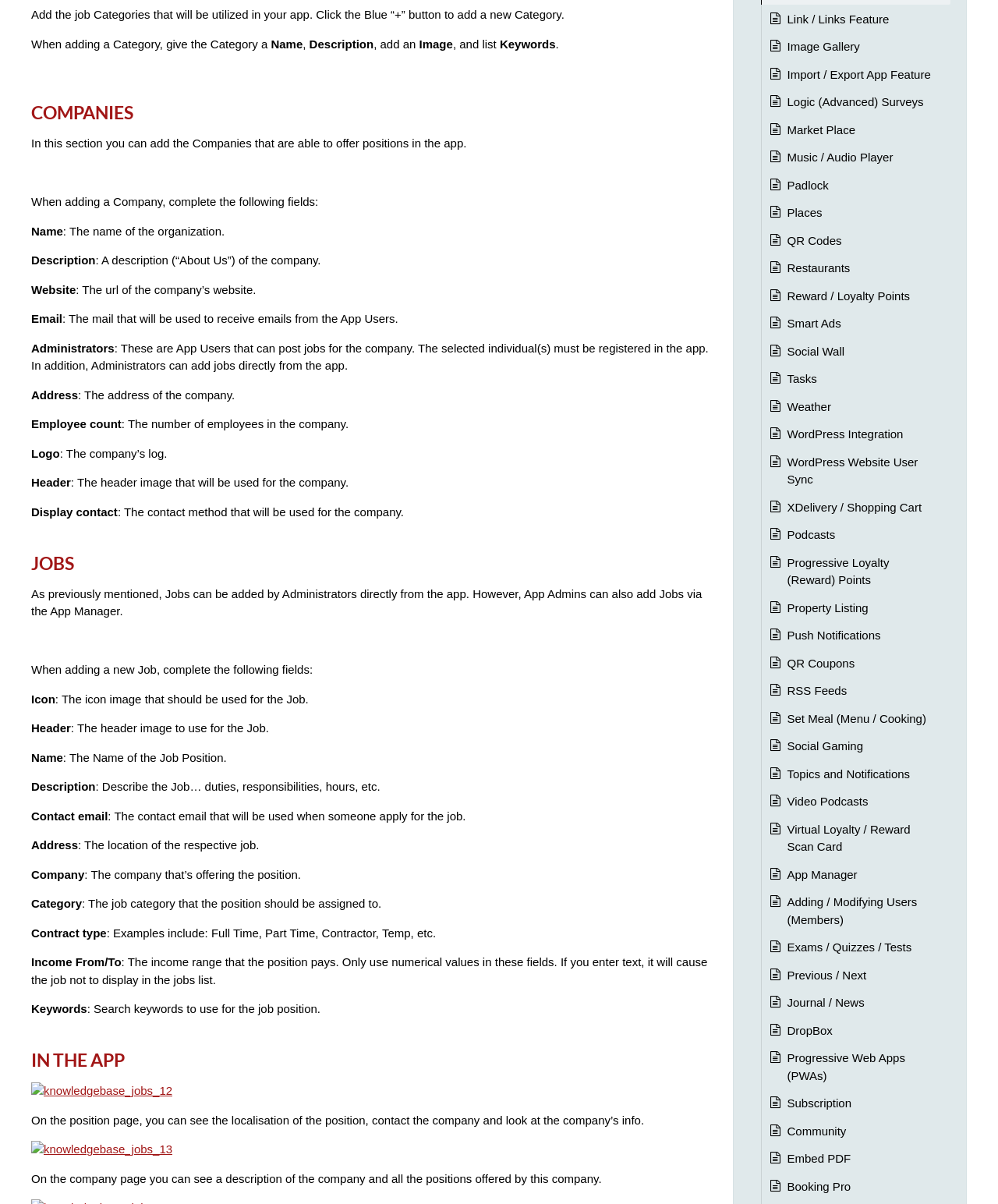Can you specify the bounding box coordinates of the area that needs to be clicked to fulfill the following instruction: "View the company page"?

[0.031, 0.949, 0.173, 0.96]